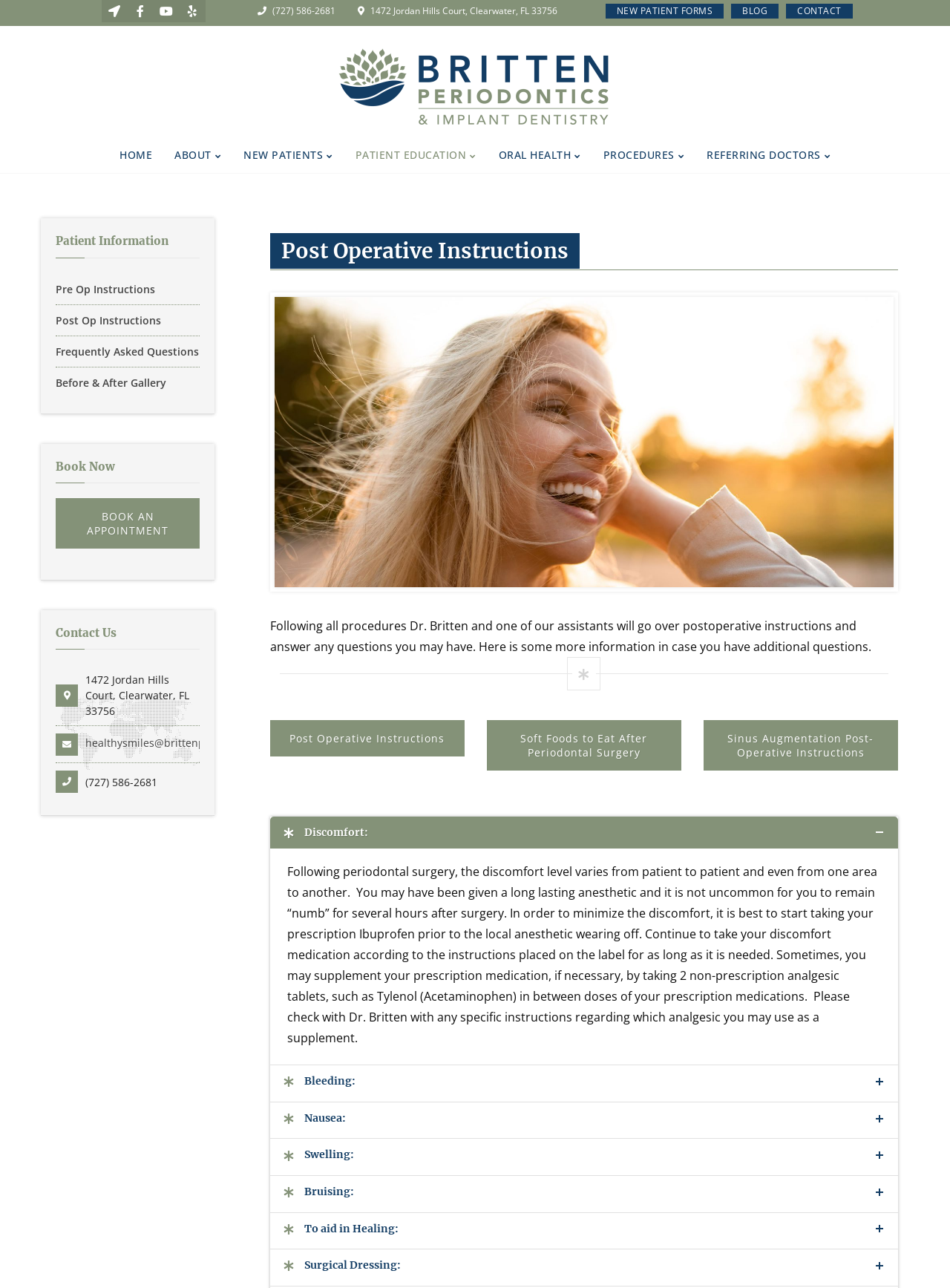Determine the bounding box coordinates of the region to click in order to accomplish the following instruction: "Click the 'Post Operative Instructions' link". Provide the coordinates as four float numbers between 0 and 1, specifically [left, top, right, bottom].

[0.284, 0.559, 0.489, 0.587]